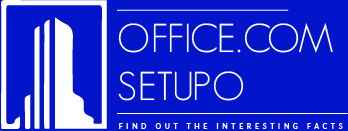Detail the scene depicted in the image with as much precision as possible.

The image features the logo of "Office.com Setupo," presented in a vibrant blue background. This emblematic design showcases the name prominently in white capital letters, emphasizing the word "SETUPO" for clarity and focus. Below the logo, the phrase "FIND OUT THE INTERESTING FACTS" is displayed, inviting viewers to explore more about the services and insights offered by Office.com. The overall aesthetic of the logo reflects a modern and professional image, suitable for a platform dedicated to providing valuable information related to office setups and digital solutions.